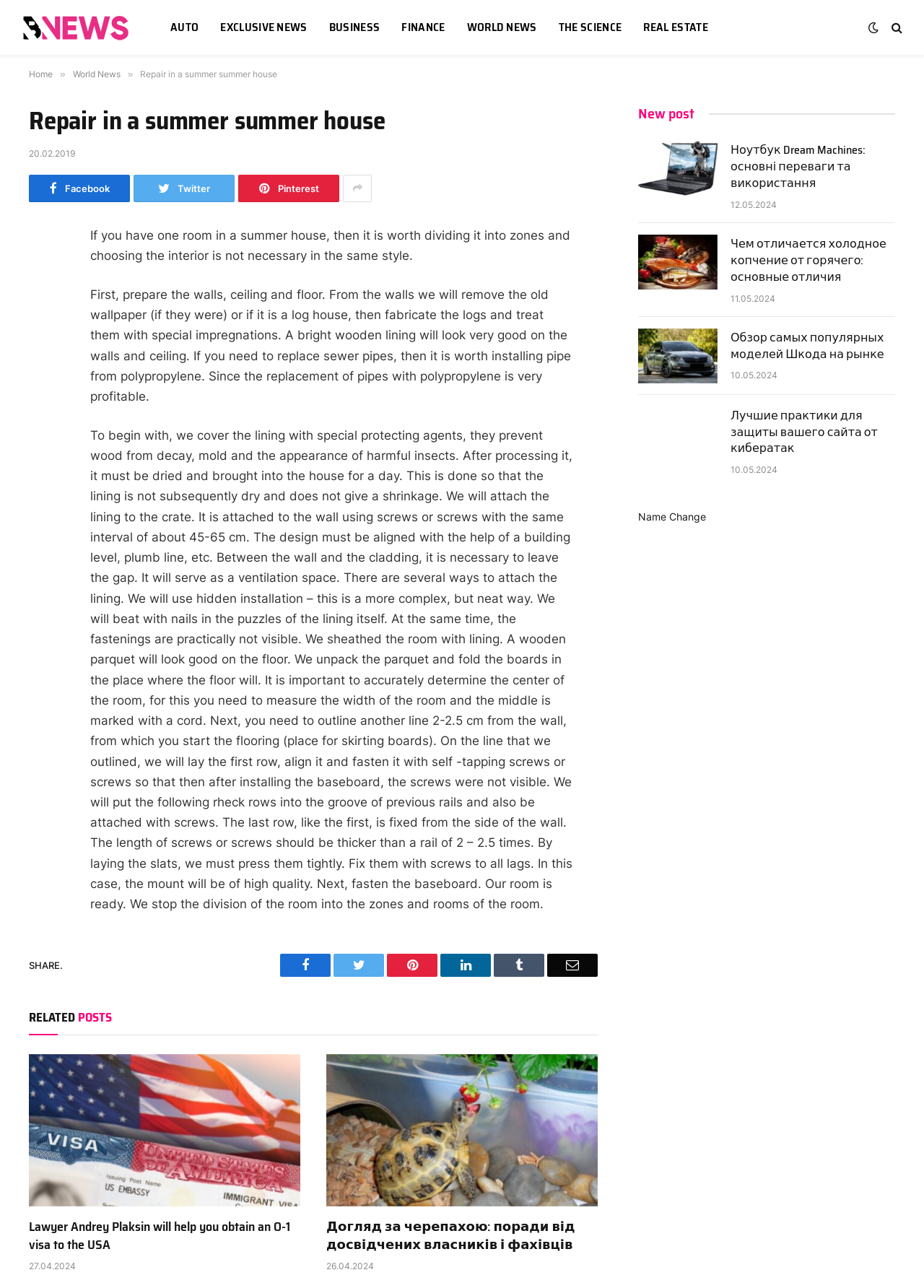Find the bounding box coordinates for the area that should be clicked to accomplish the instruction: "View the 'RELATED POSTS' section".

[0.031, 0.784, 0.121, 0.796]